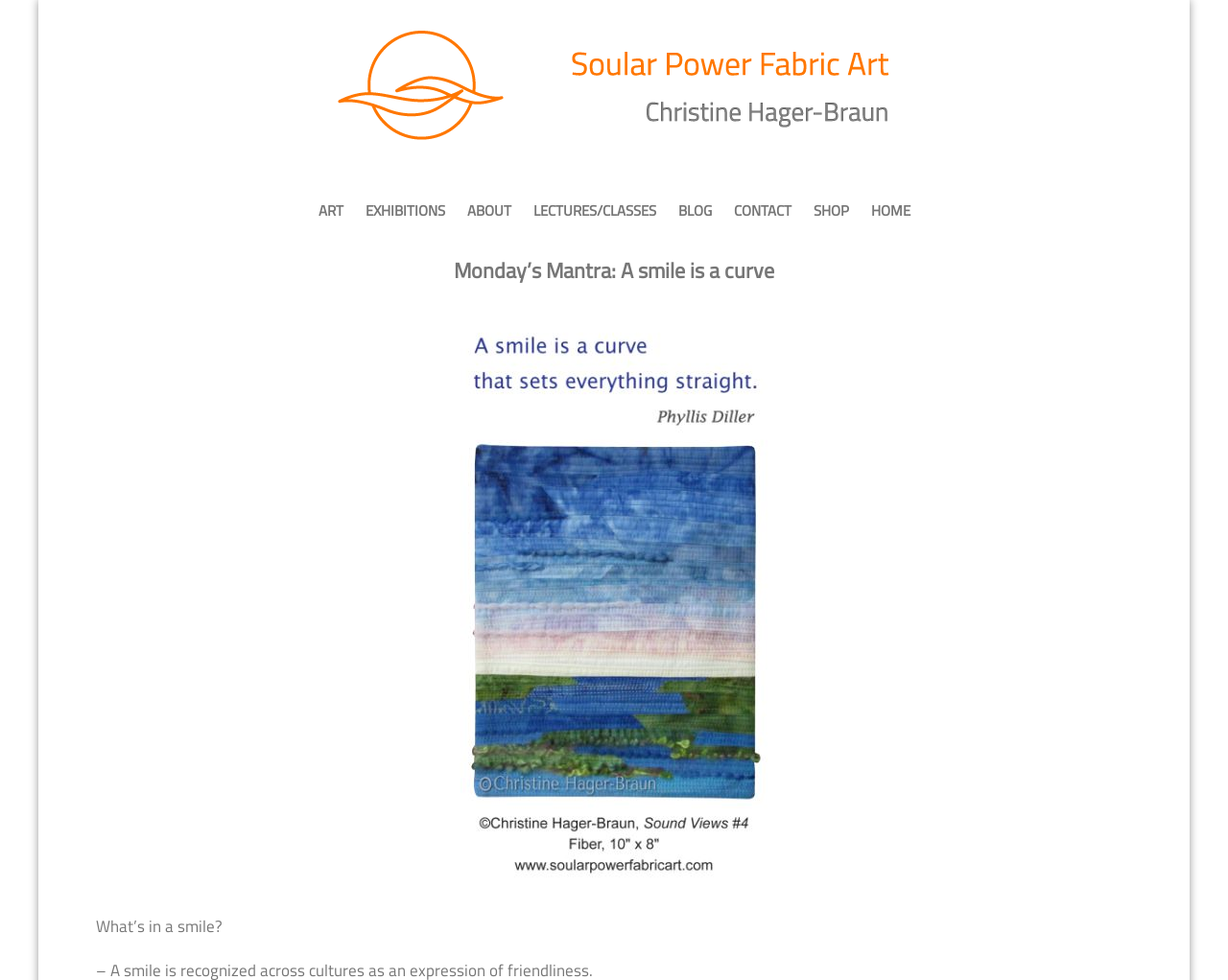Extract the primary heading text from the webpage.

Monday’s Mantra: A smile is a curve